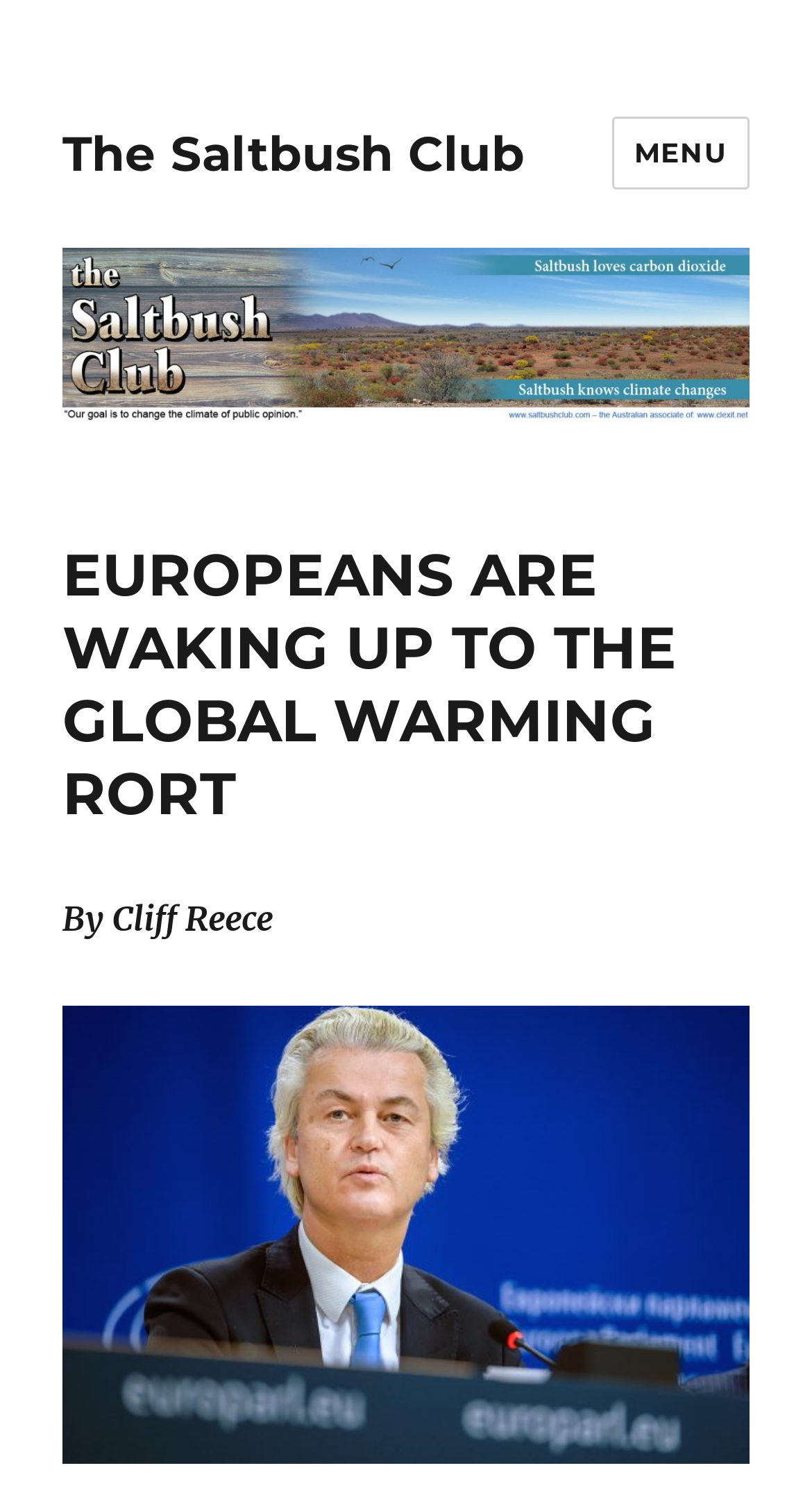Respond to the question with just a single word or phrase: 
Is the menu expanded?

No